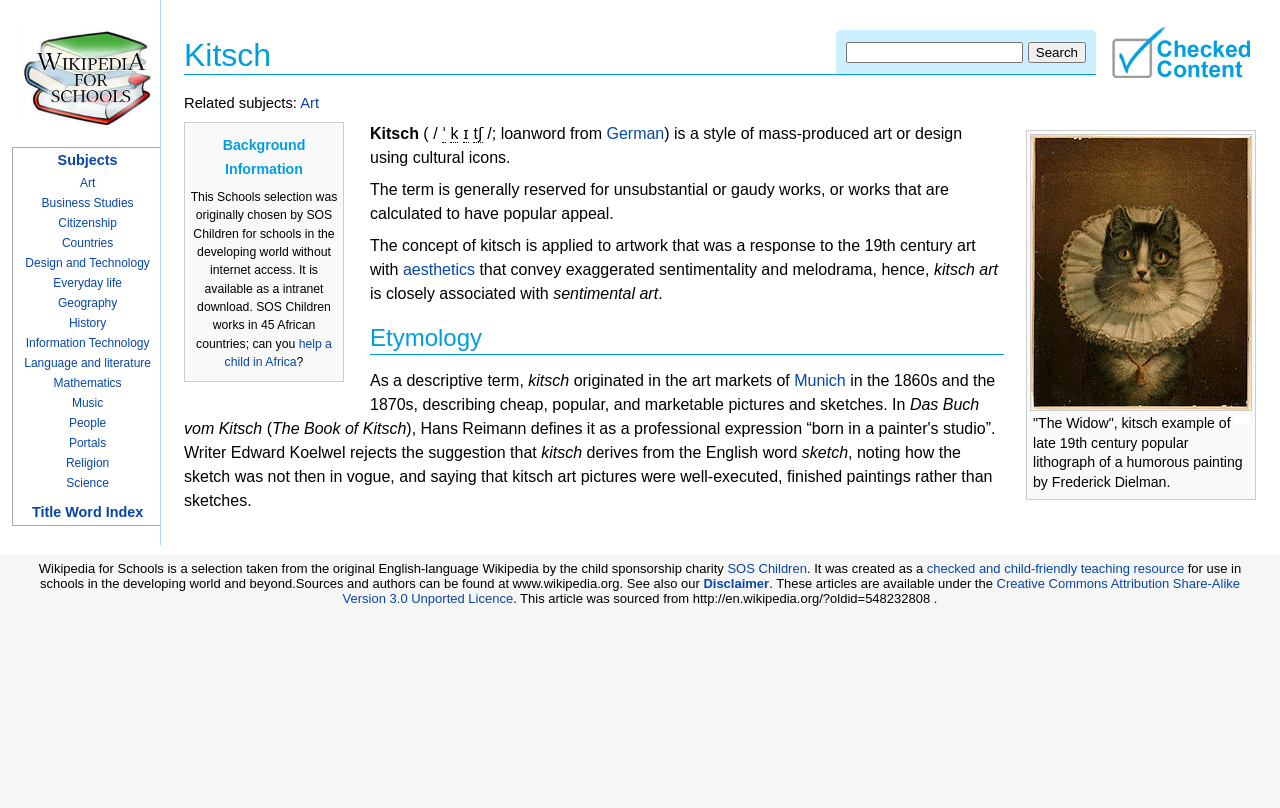Use the details in the image to answer the question thoroughly: 
What is the style of mass-produced art or design using cultural icons?

The term 'kitsch' is a style of mass-produced art or design using cultural icons, and it is generally reserved for unsubstantial or gaudy works, or works that are calculated to have popular appeal.